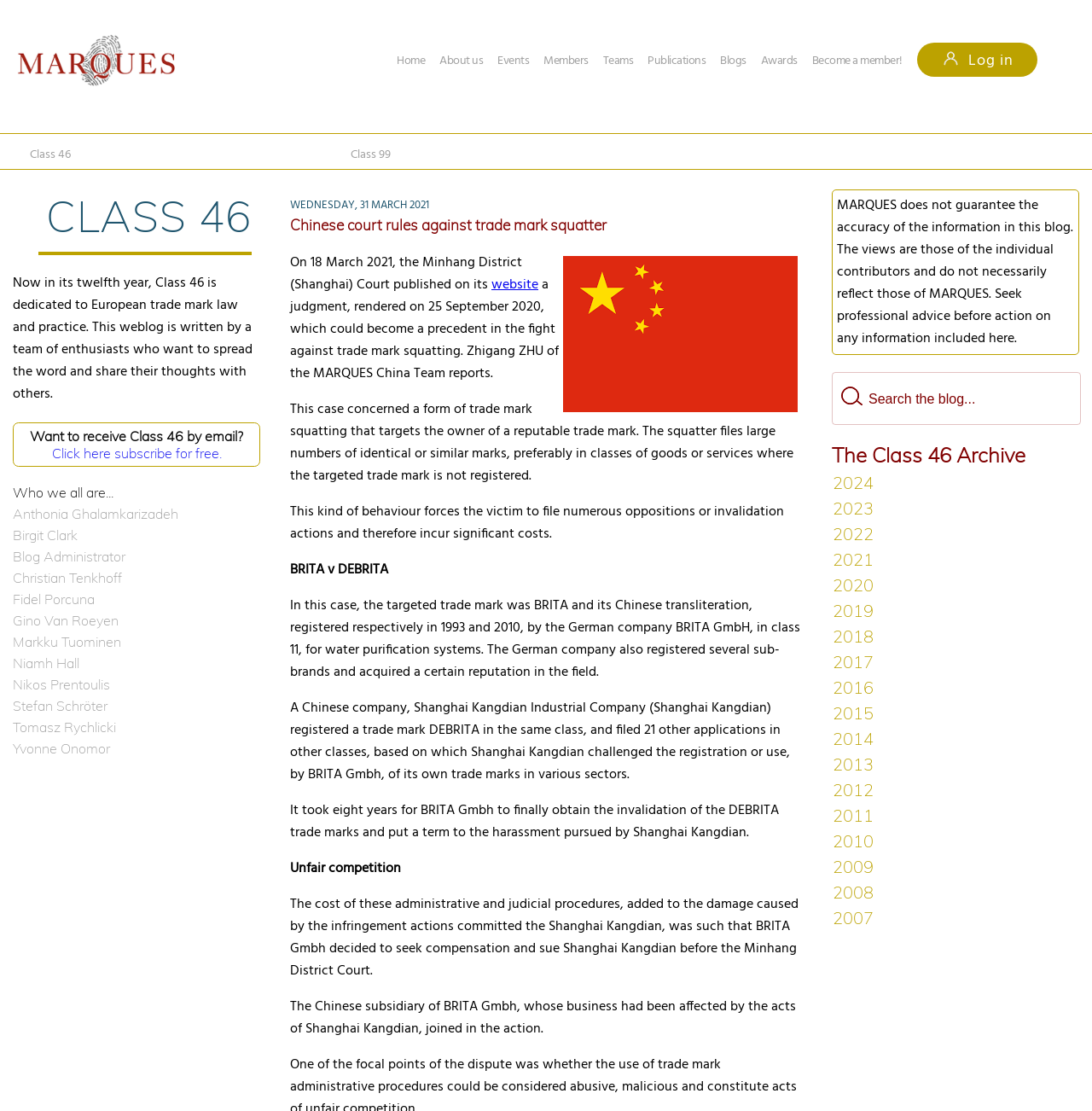Please specify the bounding box coordinates of the region to click in order to perform the following instruction: "Click on the 'Become a member!' link".

[0.743, 0.046, 0.826, 0.064]